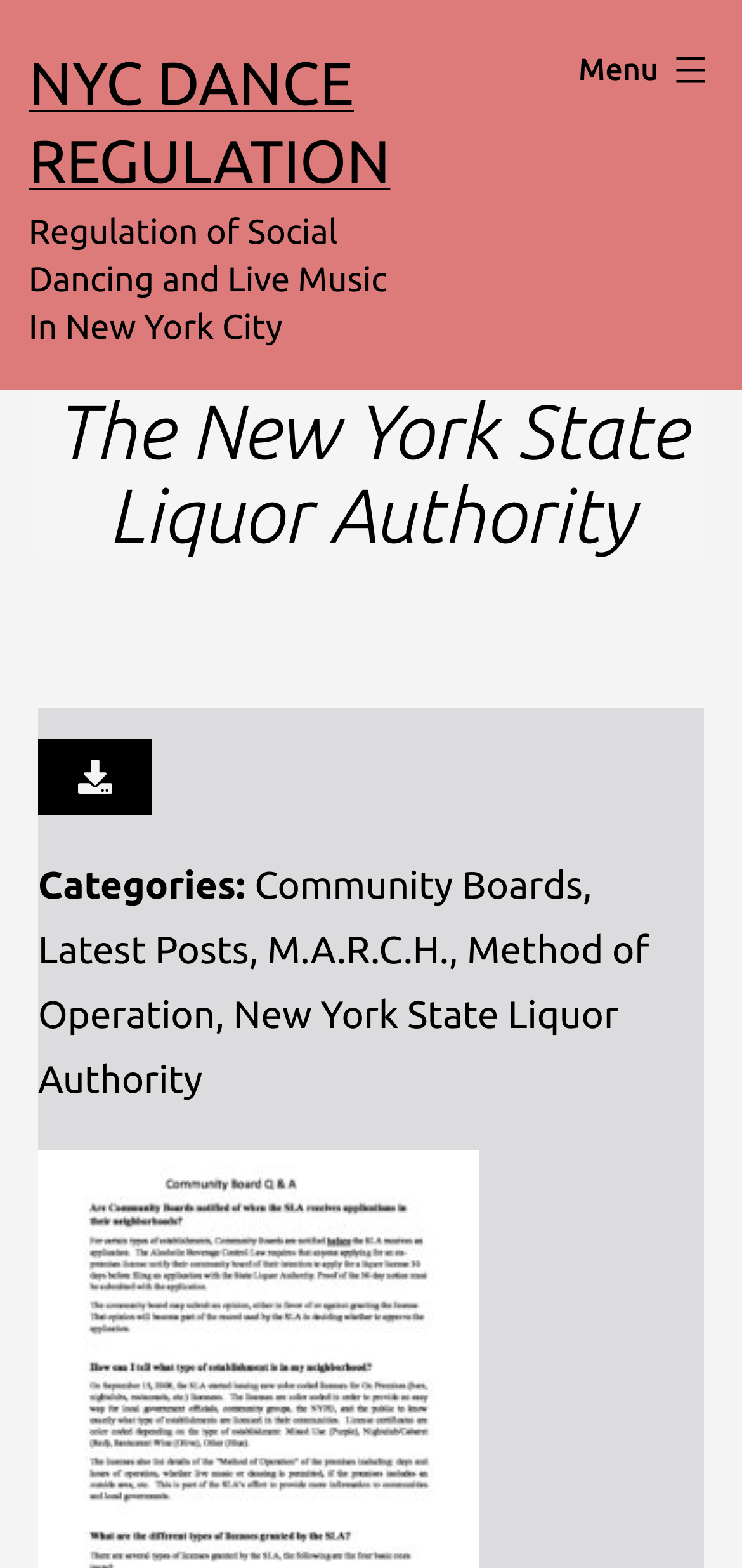Answer the question below with a single word or a brief phrase: 
What is the text of the first link on the webpage?

NYC DANCE REGULATION